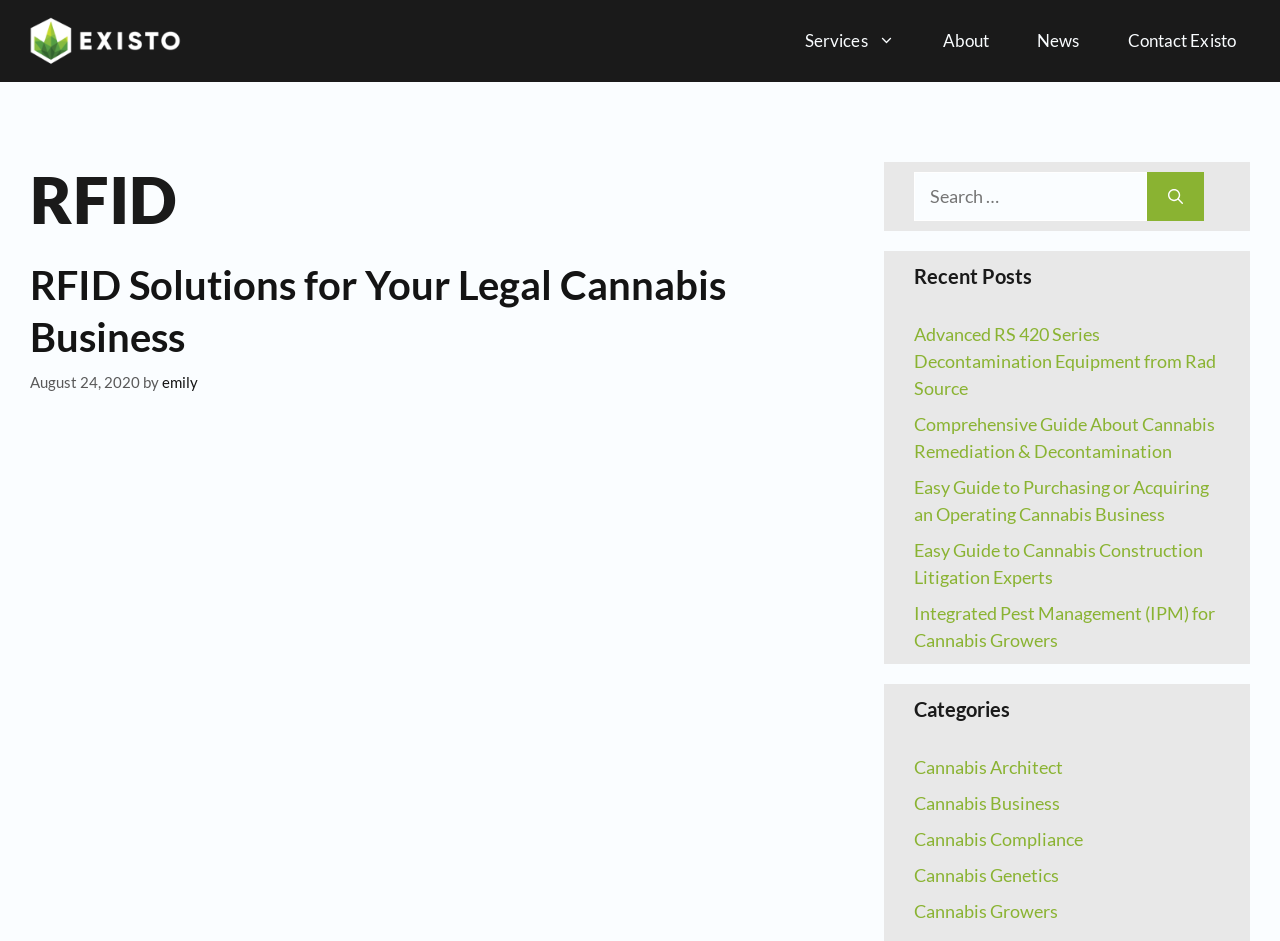Extract the bounding box for the UI element that matches this description: "parent_node: Search for: aria-label="Search"".

[0.896, 0.183, 0.941, 0.235]